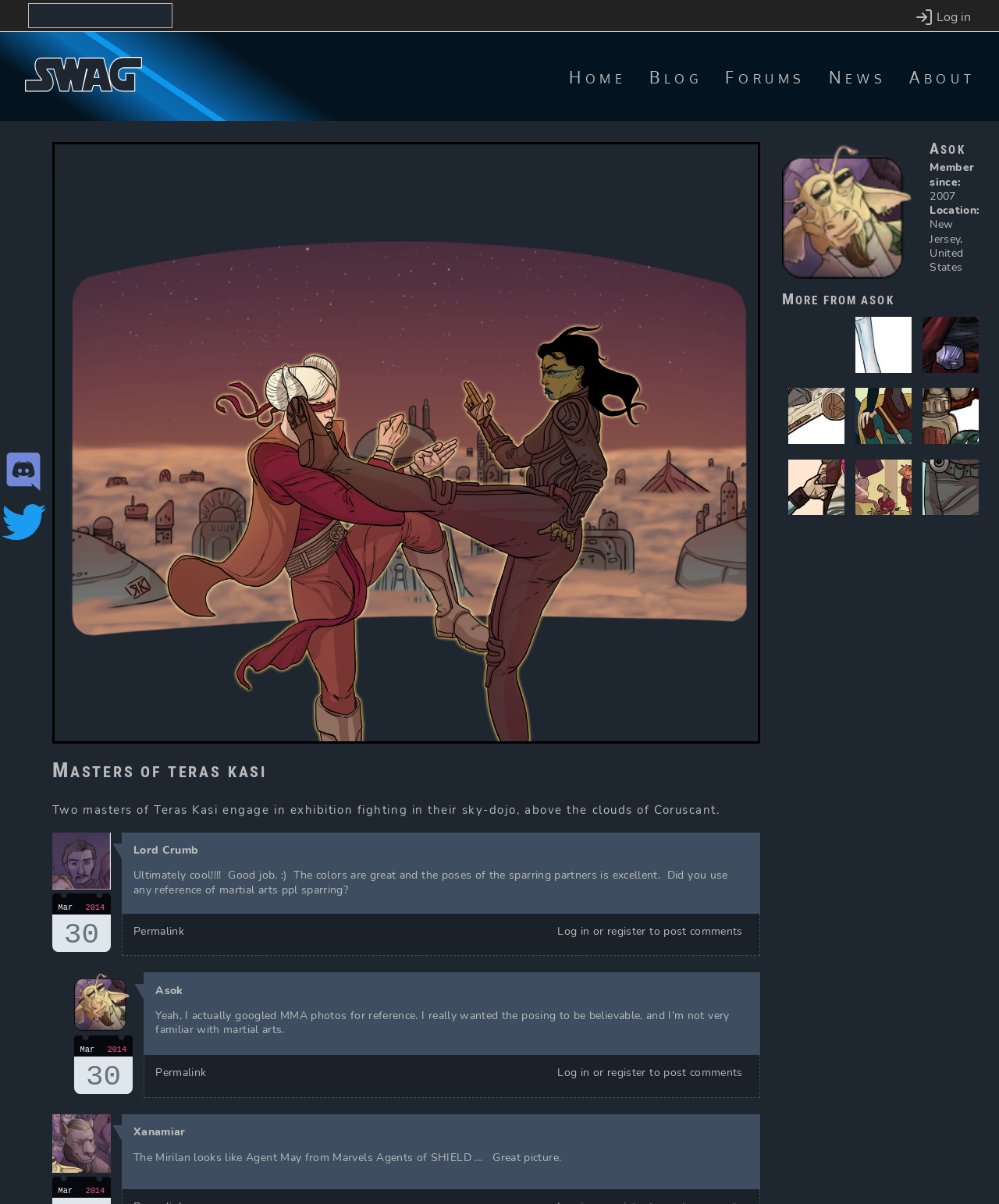Determine the coordinates of the bounding box that should be clicked to complete the instruction: "Log in to the account". The coordinates should be represented by four float numbers between 0 and 1: [left, top, right, bottom].

[0.916, 0.006, 0.972, 0.022]